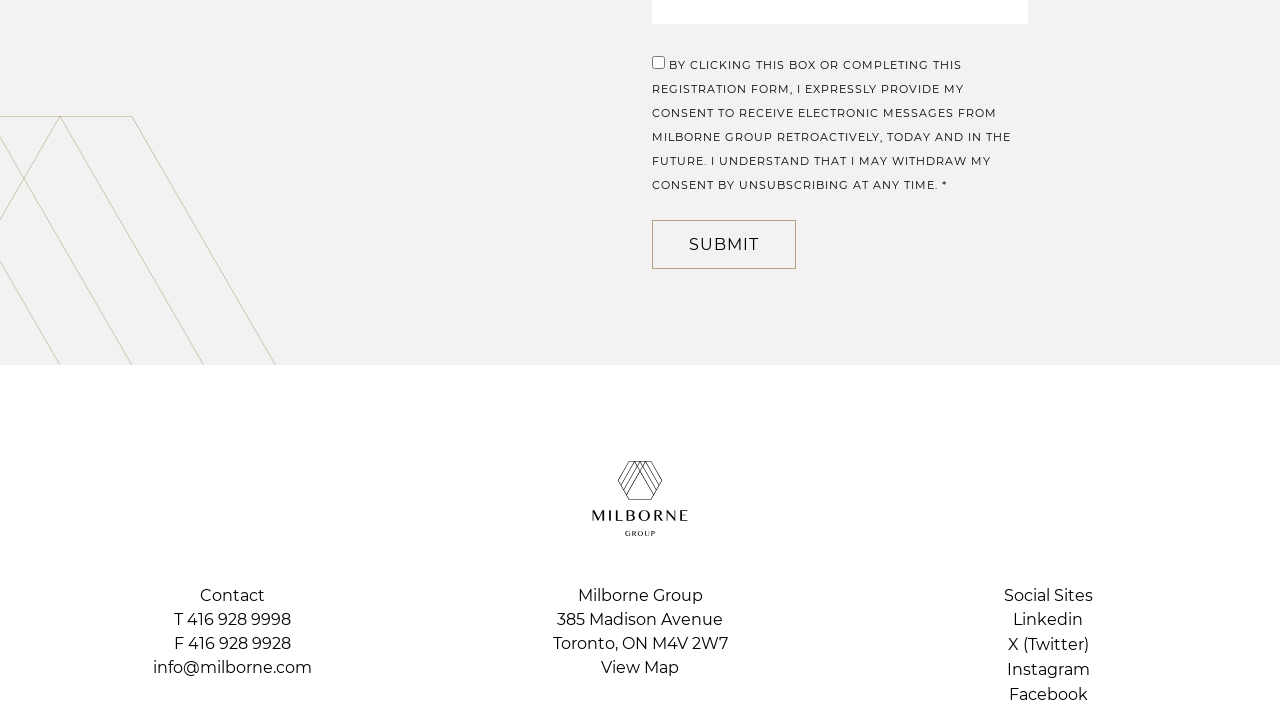What is the company name?
Look at the screenshot and respond with one word or a short phrase.

Milborne Group